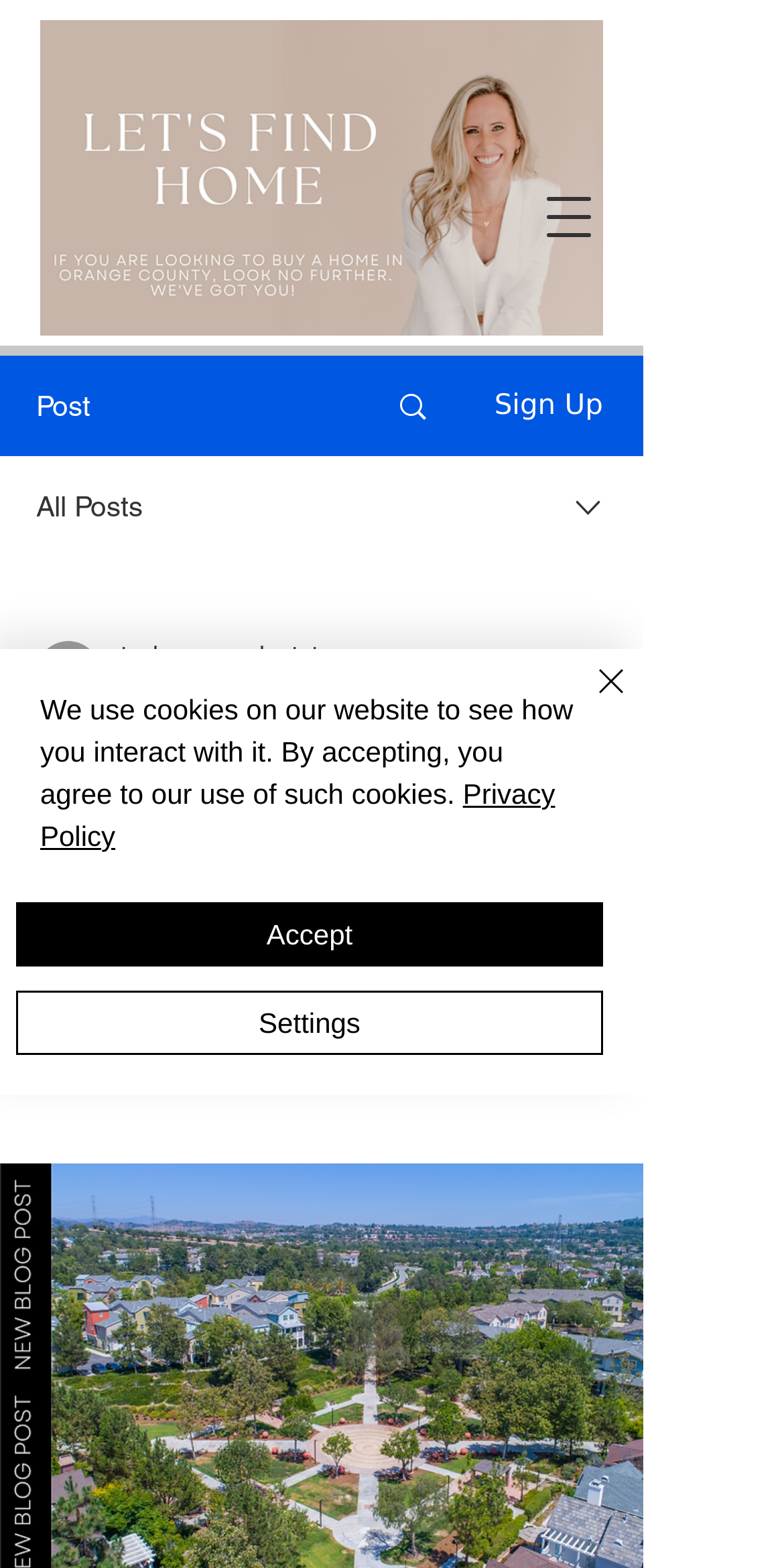Please identify the primary heading on the webpage and return its text.

Discover the Enduring Appeal of Real Estate Investment in Orange County, CA